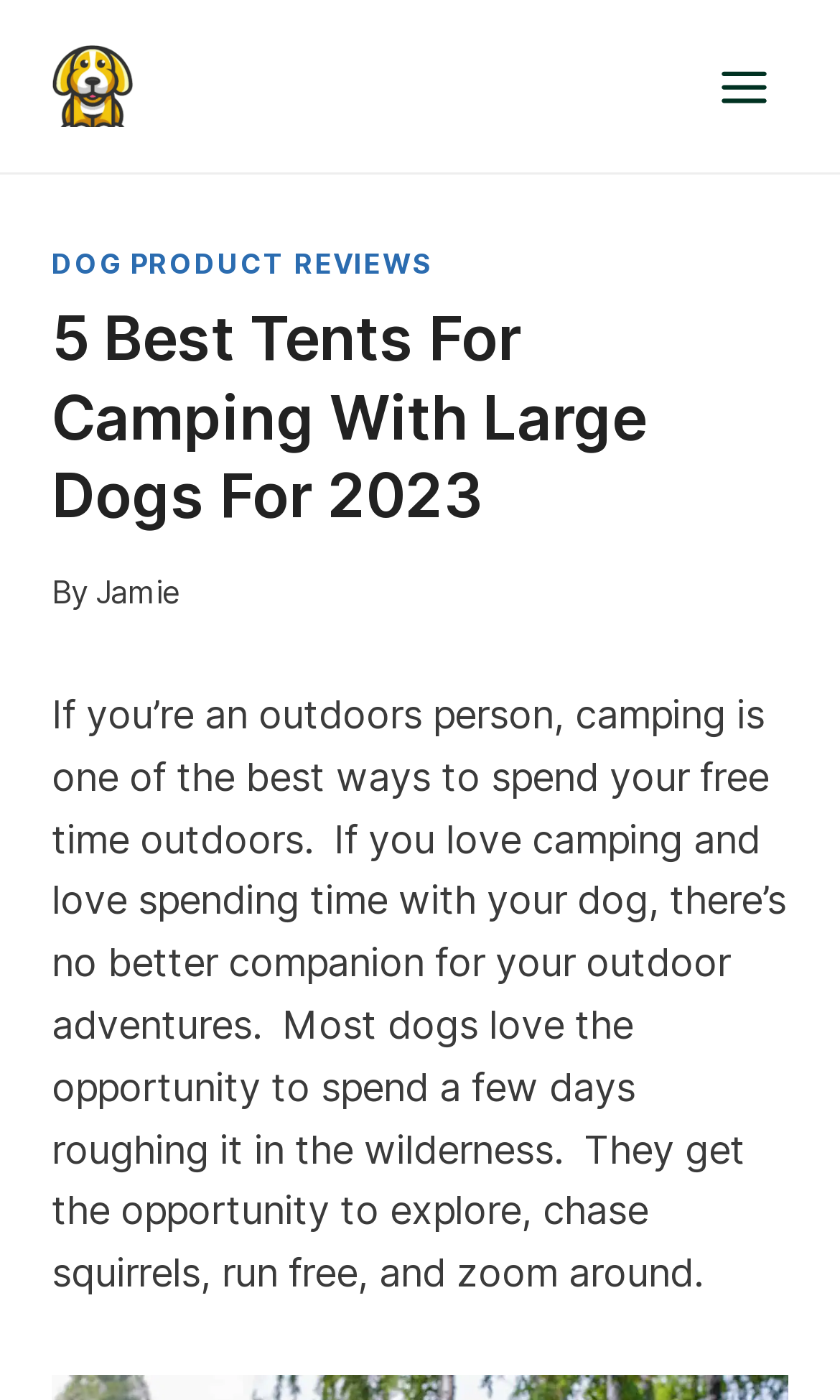Can you extract the primary headline text from the webpage?

5 Best Tents For Camping With Large Dogs For 2023